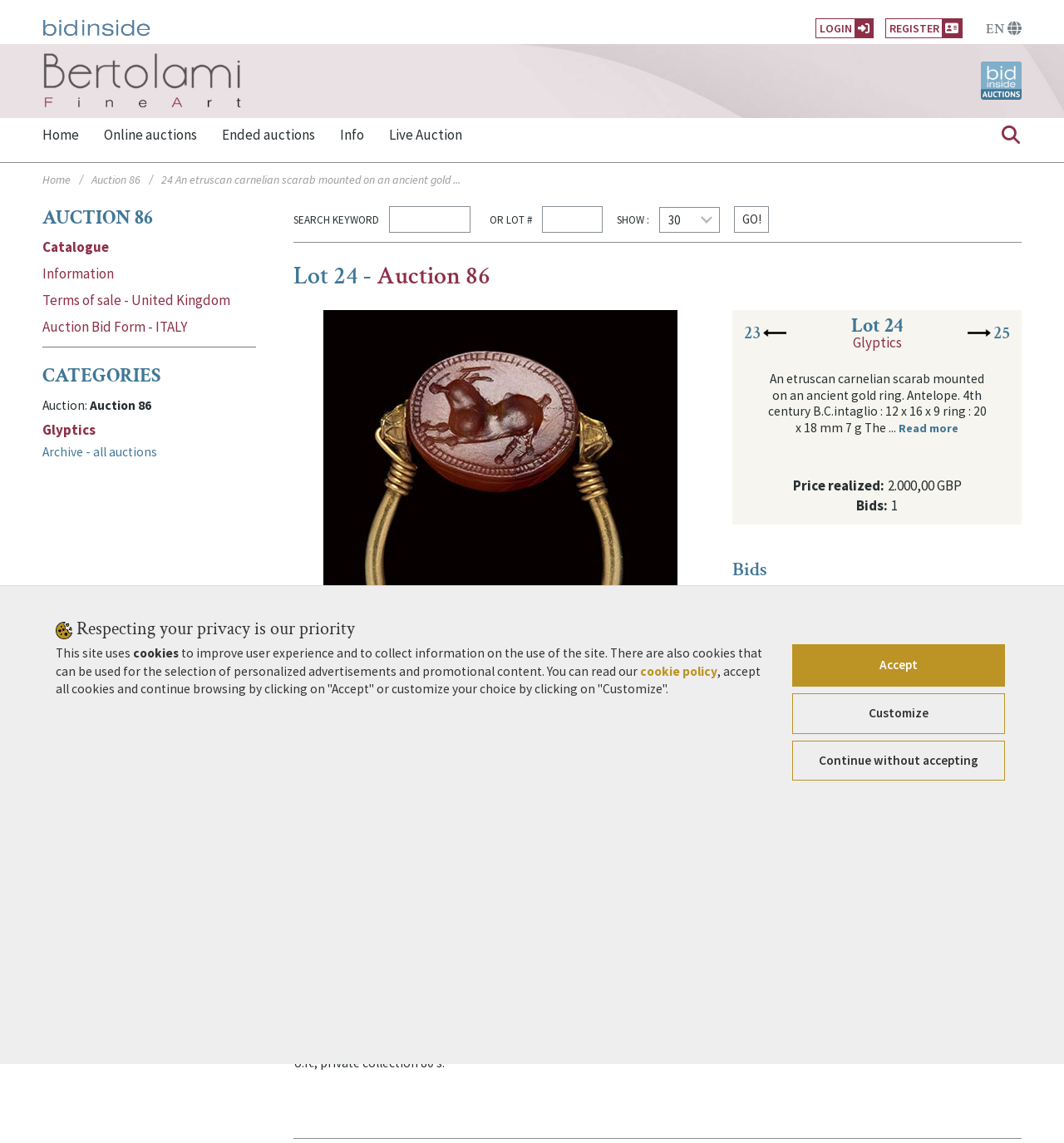Explain the webpage's layout and main content in detail.

This webpage appears to be an auction listing for a specific item, Lot 24, from Auction 86, on the Bertolami Fine Art website. 

At the top of the page, there are several links and a search bar, allowing users to navigate to different sections of the website, log in, or register. Below this, there is a heading that reads "Lot 24 - Auction 86" and a link to view the auction details.

The main content of the page is divided into several sections. On the left side, there is a section with links to related auctions, including the previous and next lots, as well as a link to view all lots in the auction. 

On the right side, there is a detailed description of the item being auctioned, including its title, "An etruscan carnelian scarab mounted on an ancient gold ring. Antelope. 4th century B.C.", and a lengthy paragraph describing the item's features and history. Below this, there are sections displaying the price realized, the number of bids, and the lot status.

Further down the page, there are additional sections, including a description of the item, its parallels, and a section titled "AUCTION 86" with links to the auction catalogue, information, and terms of sale. There is also a section titled "CATEGORIES" with links to related categories, such as Glyptics.

At the very bottom of the page, there is a link to return to the top, a heading with a cookie policy statement, and a link to read the full cookie policy.